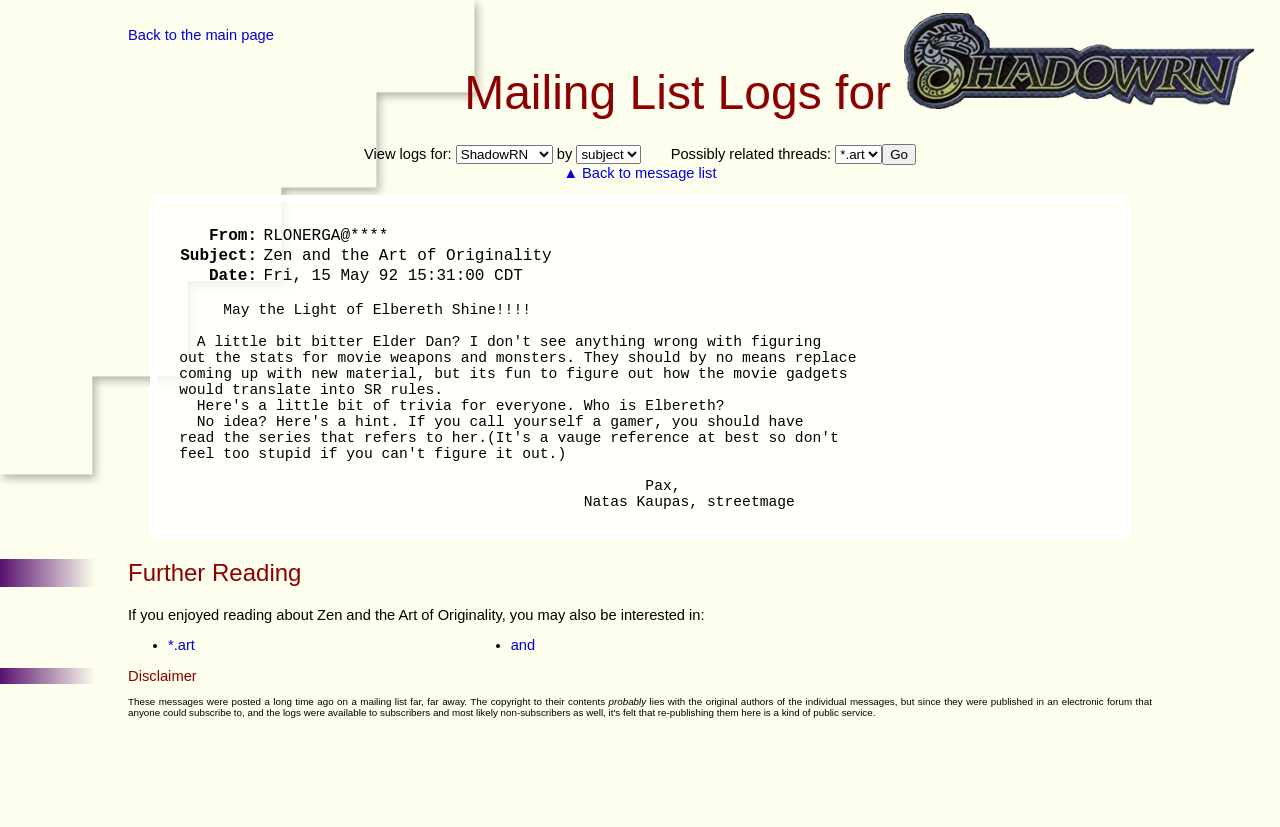What is the subject of the message?
Answer the question with a single word or phrase derived from the image.

Zen and the Art of Originality